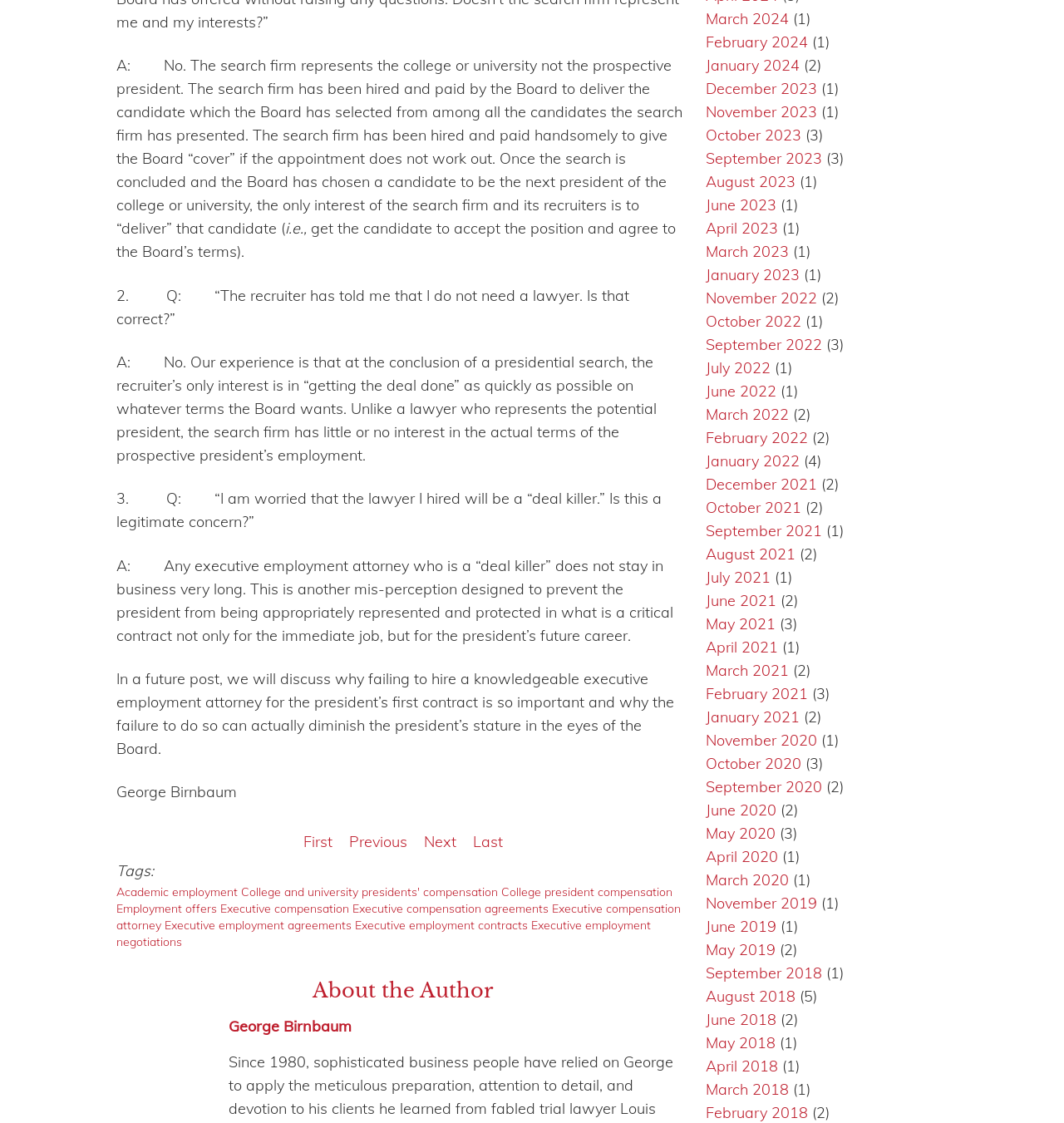Please locate the bounding box coordinates of the element that needs to be clicked to achieve the following instruction: "Click on the 'First' link". The coordinates should be four float numbers between 0 and 1, i.e., [left, top, right, bottom].

[0.285, 0.741, 0.312, 0.758]